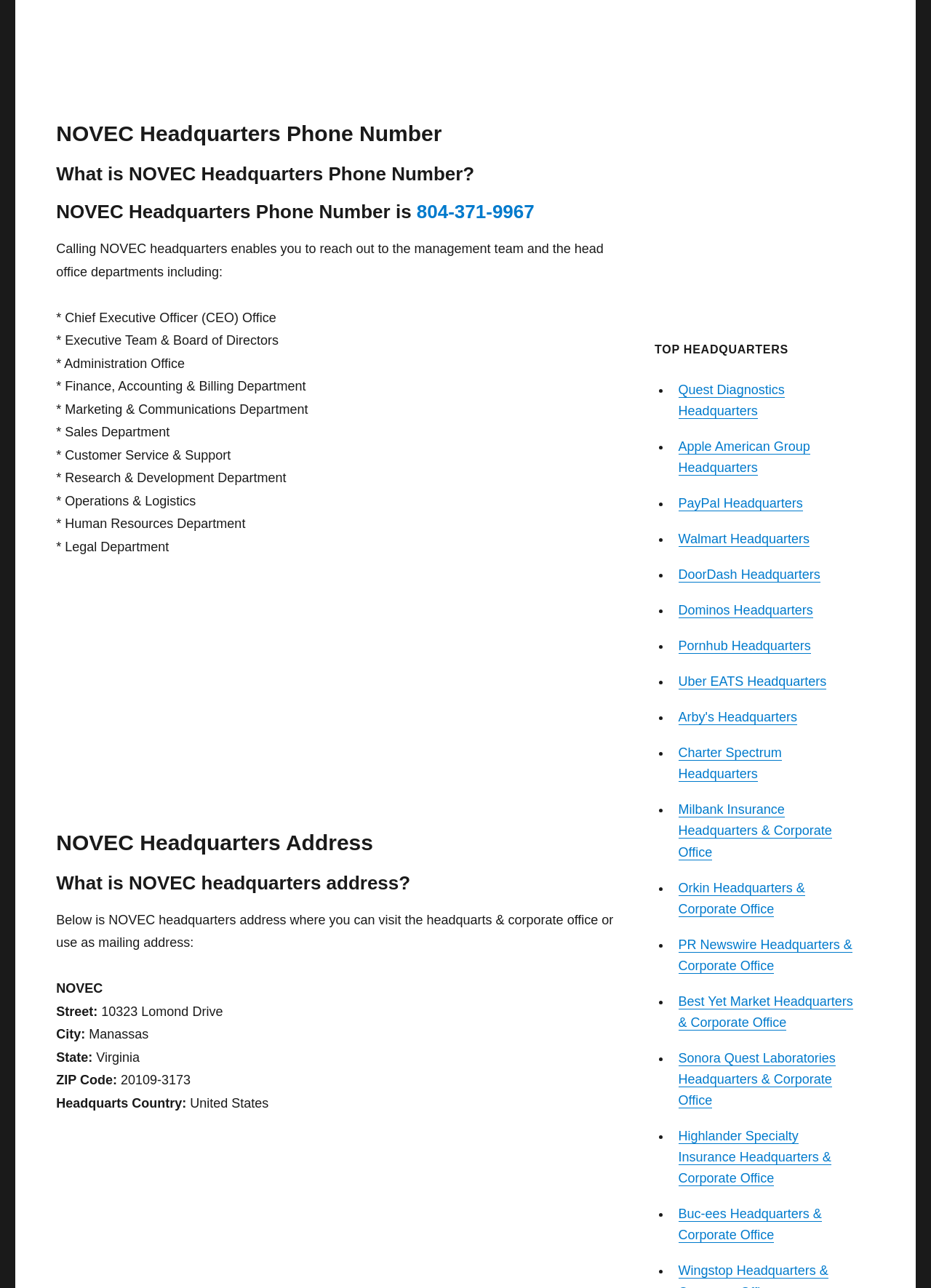Determine the bounding box coordinates of the clickable element to achieve the following action: 'Call NOVEC headquarters'. Provide the coordinates as four float values between 0 and 1, formatted as [left, top, right, bottom].

[0.448, 0.156, 0.574, 0.173]